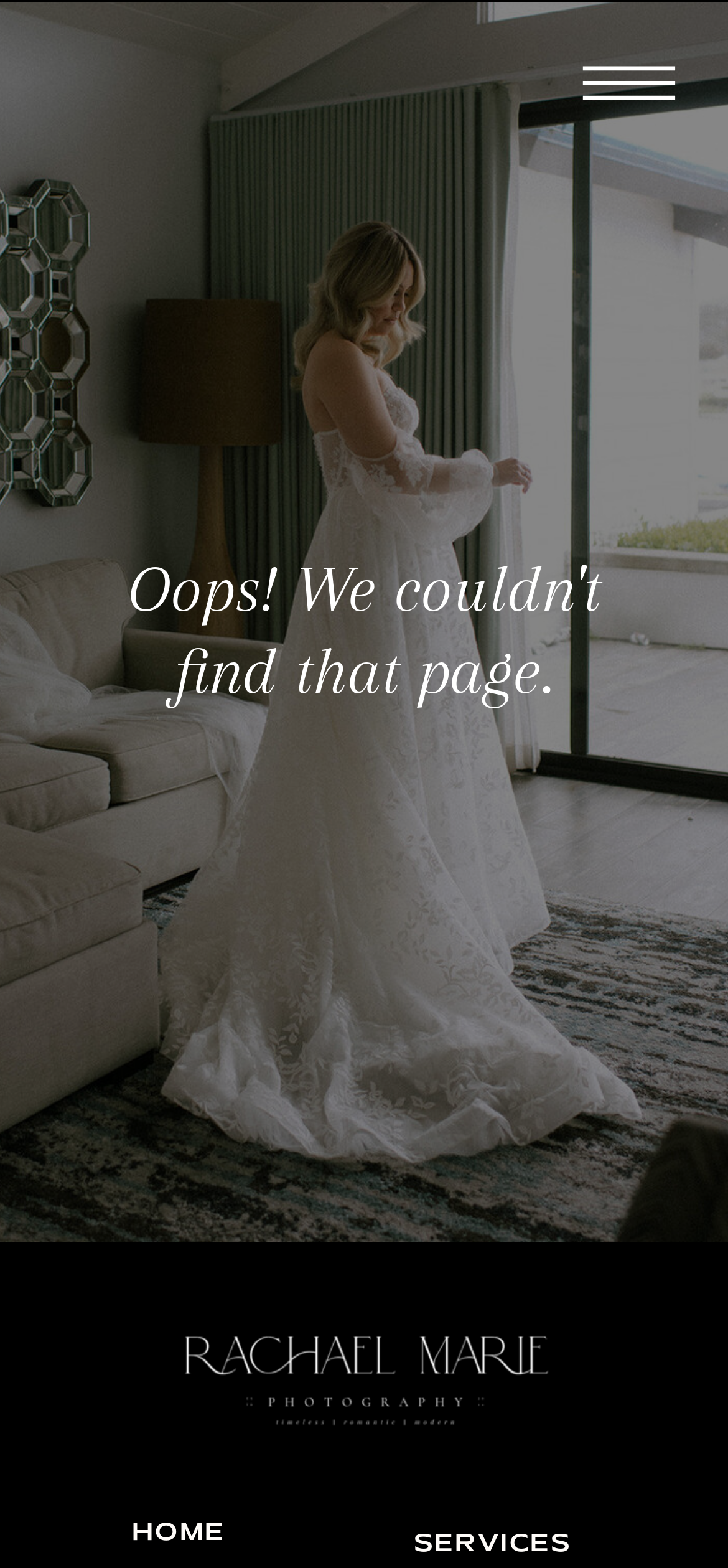Please extract the title of the webpage.

Oops! We couldn't find that page.